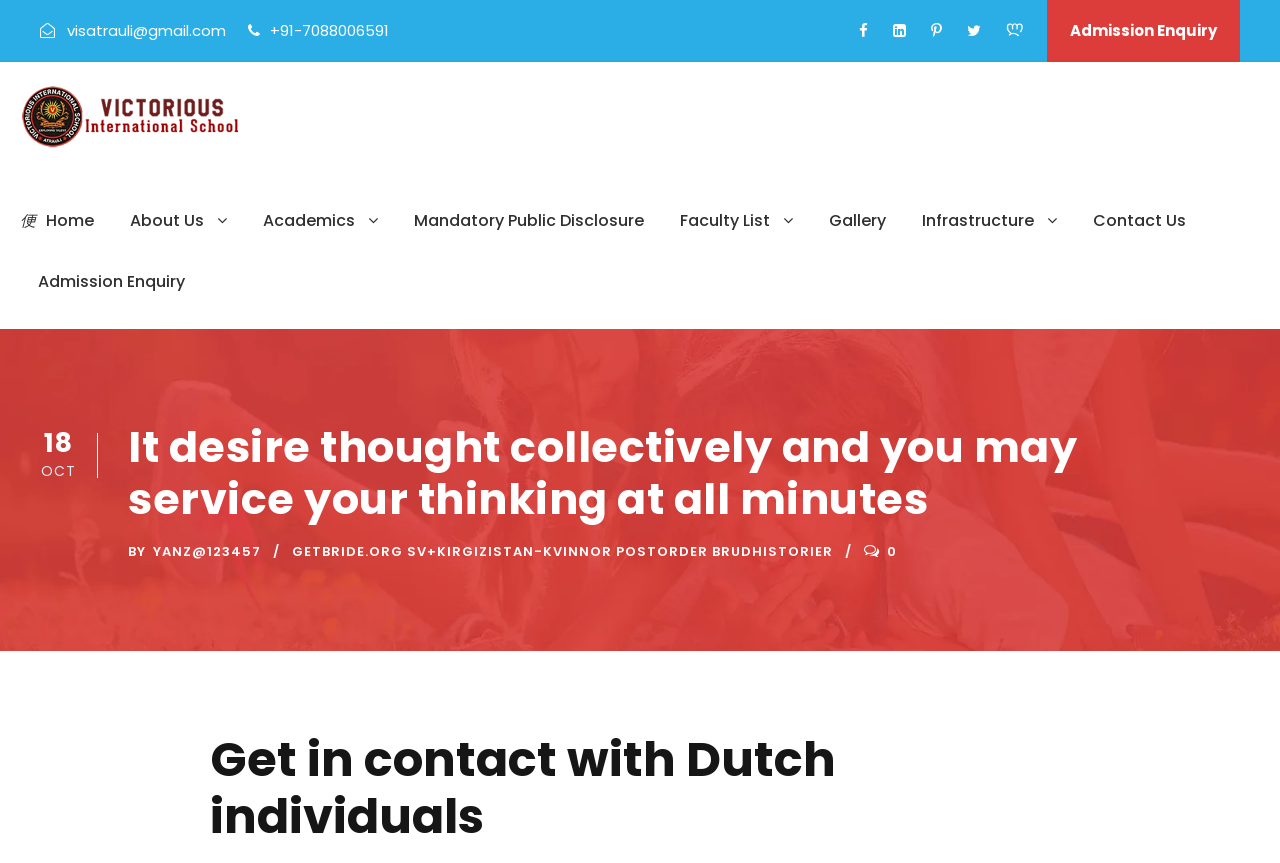What is the month mentioned in the webpage?
Look at the image and answer the question with a single word or phrase.

OCT